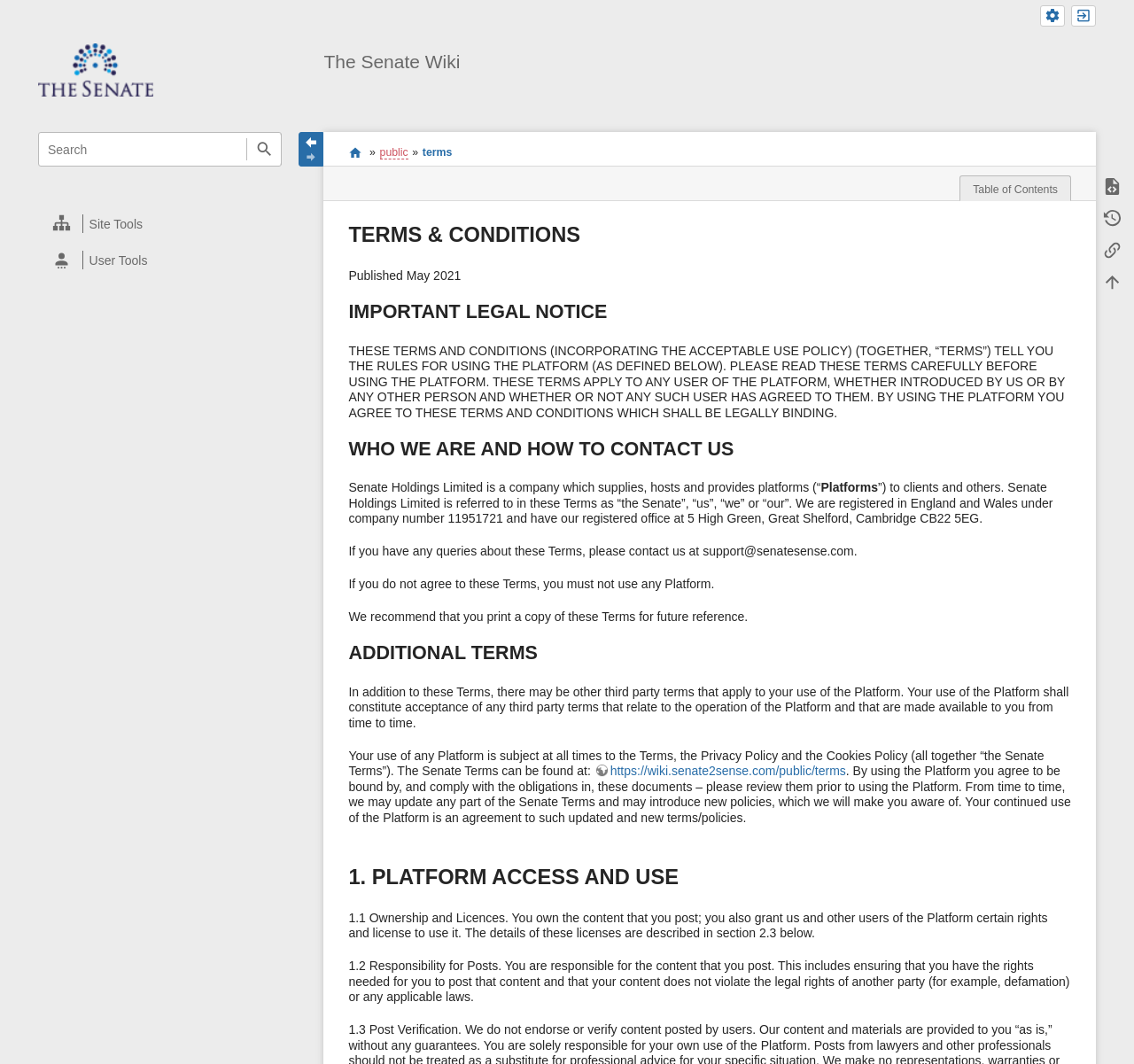Provide the bounding box coordinates in the format (top-left x, top-left y, bottom-right x, bottom-right y). All values are floating point numbers between 0 and 1. Determine the bounding box coordinate of the UI element described as: title="[H]"

[0.034, 0.058, 0.135, 0.071]